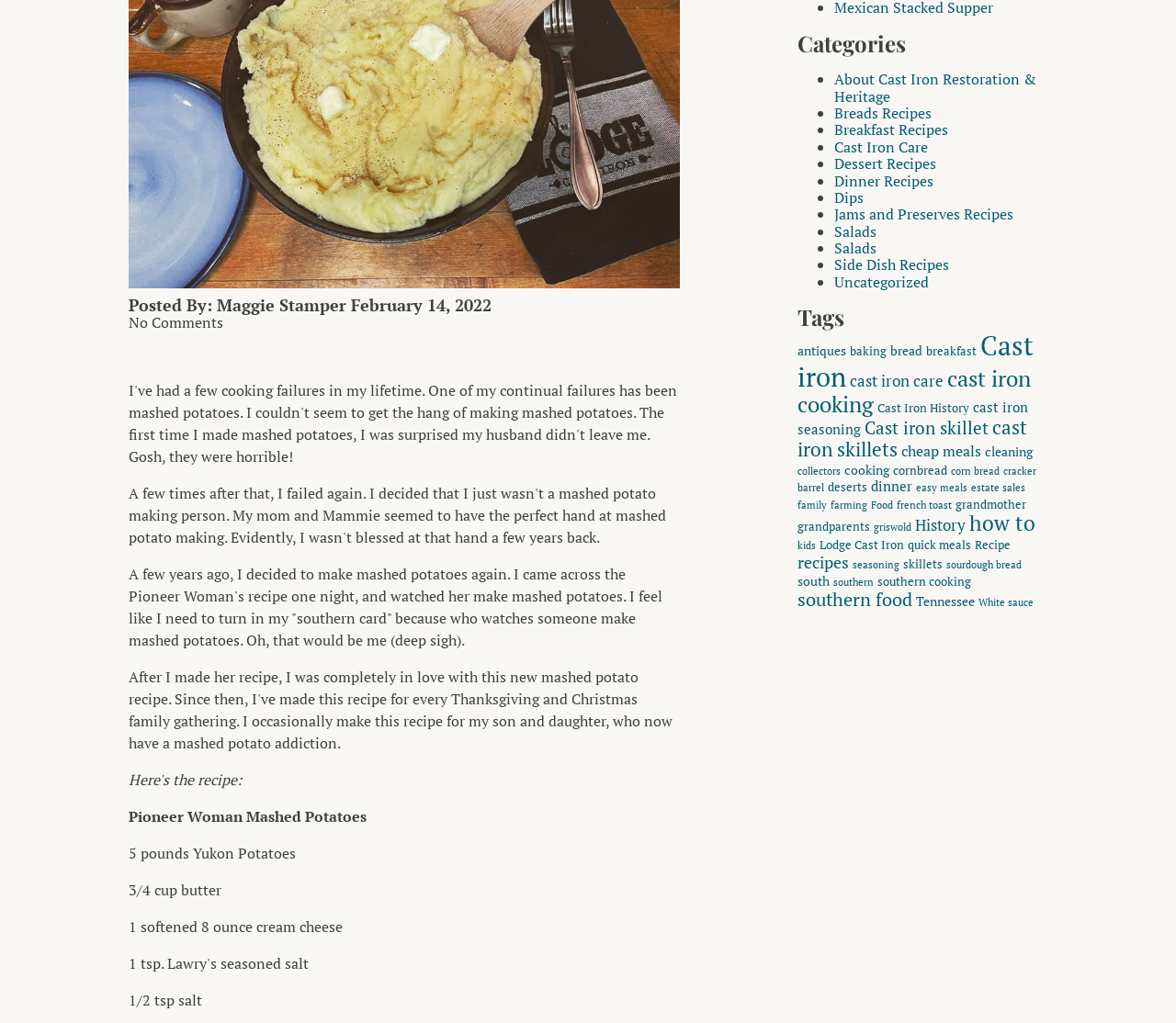Please find the bounding box for the UI component described as follows: "seasoning".

[0.725, 0.546, 0.765, 0.558]